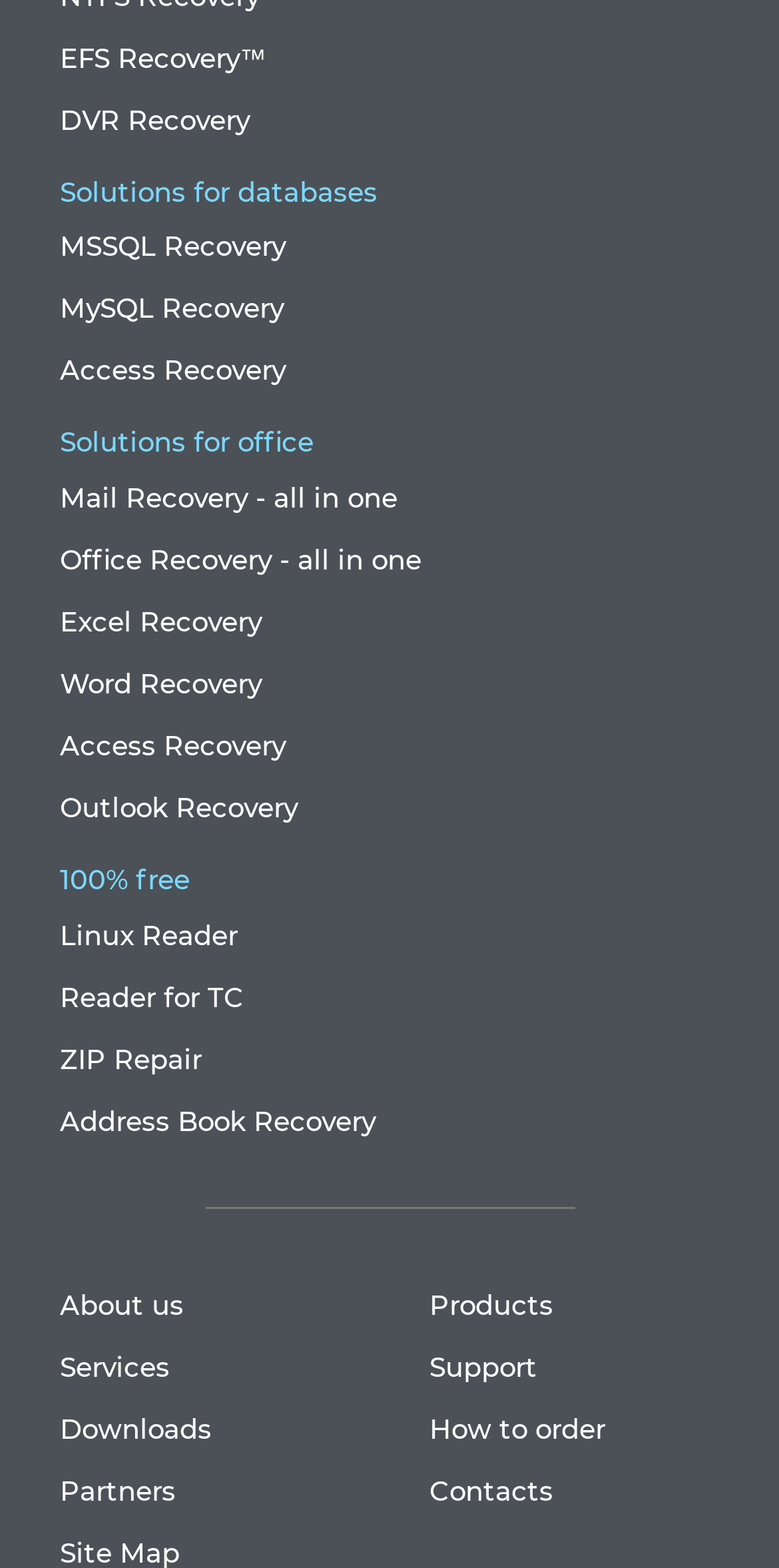Locate the bounding box coordinates of the clickable part needed for the task: "Access Mail Recovery".

[0.077, 0.301, 0.929, 0.334]